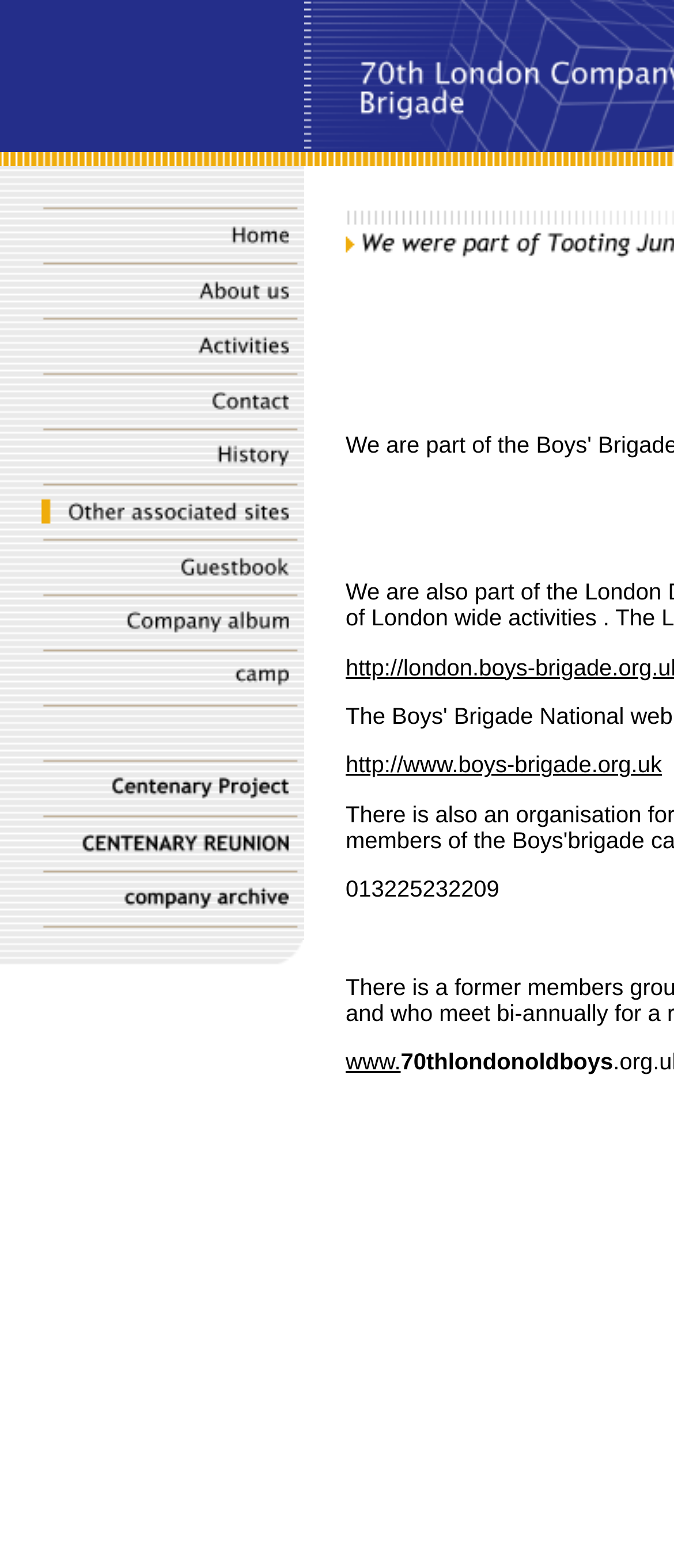Provide a short, one-word or phrase answer to the question below:
How many rows are in the table on the webpage?

13